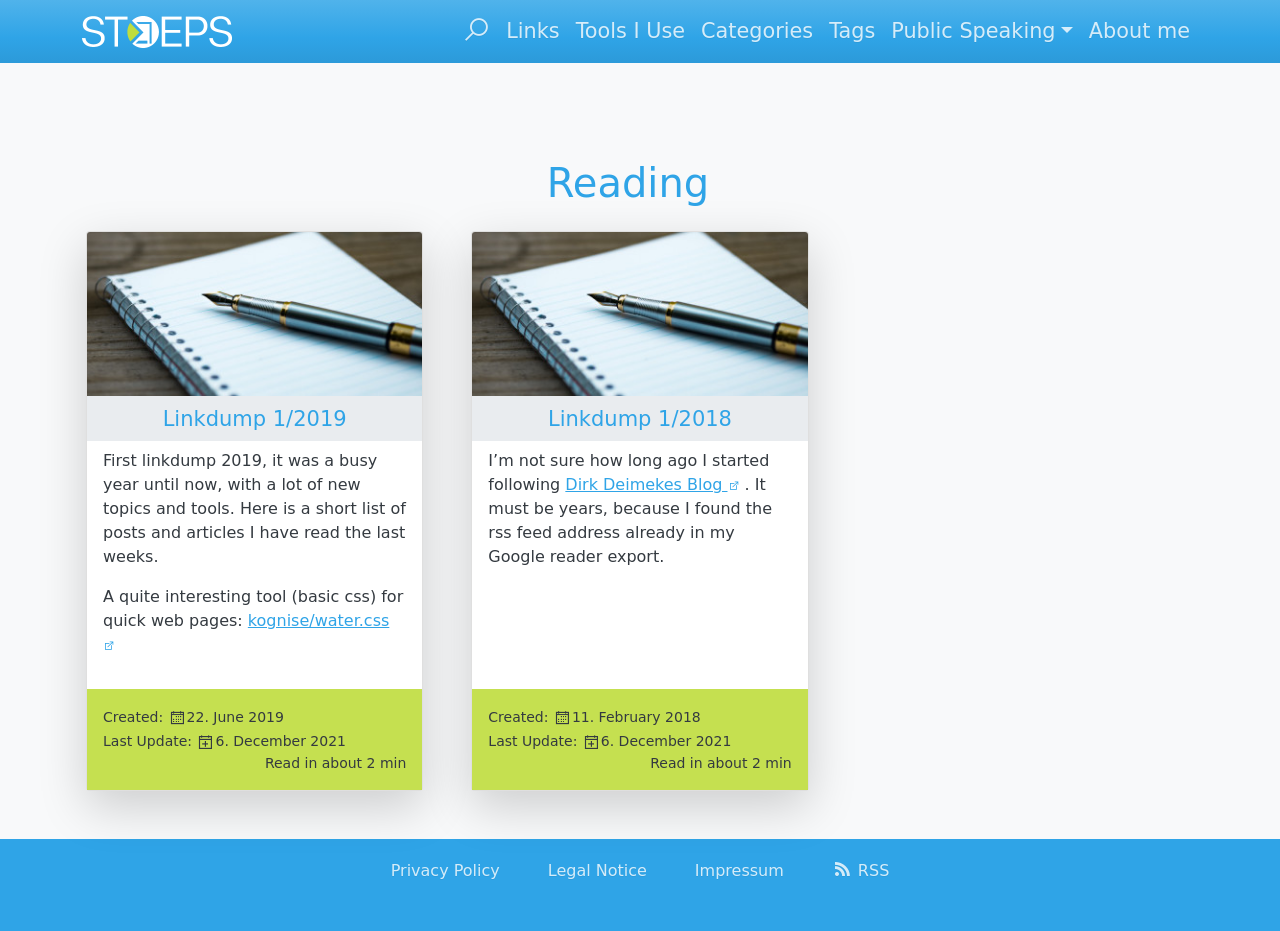How many links are in the footer section?
Can you provide a detailed and comprehensive answer to the question?

I counted the number of links in the footer section, which are 'Privacy Policy', 'Legal Notice', 'Impressum', and 'RSS'.